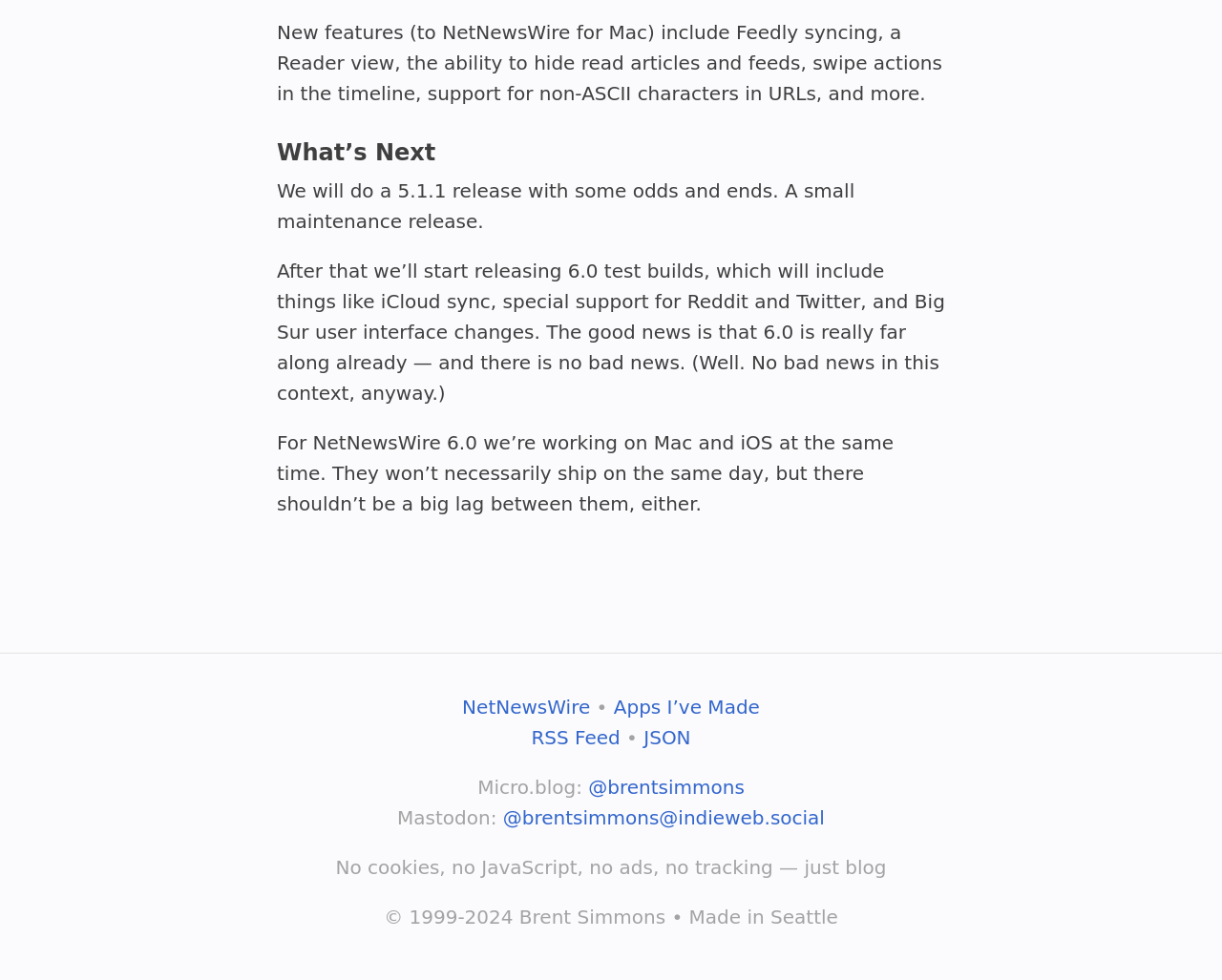What is the purpose of the 'What’s Next' section?
Look at the image and respond with a one-word or short-phrase answer.

To discuss future updates